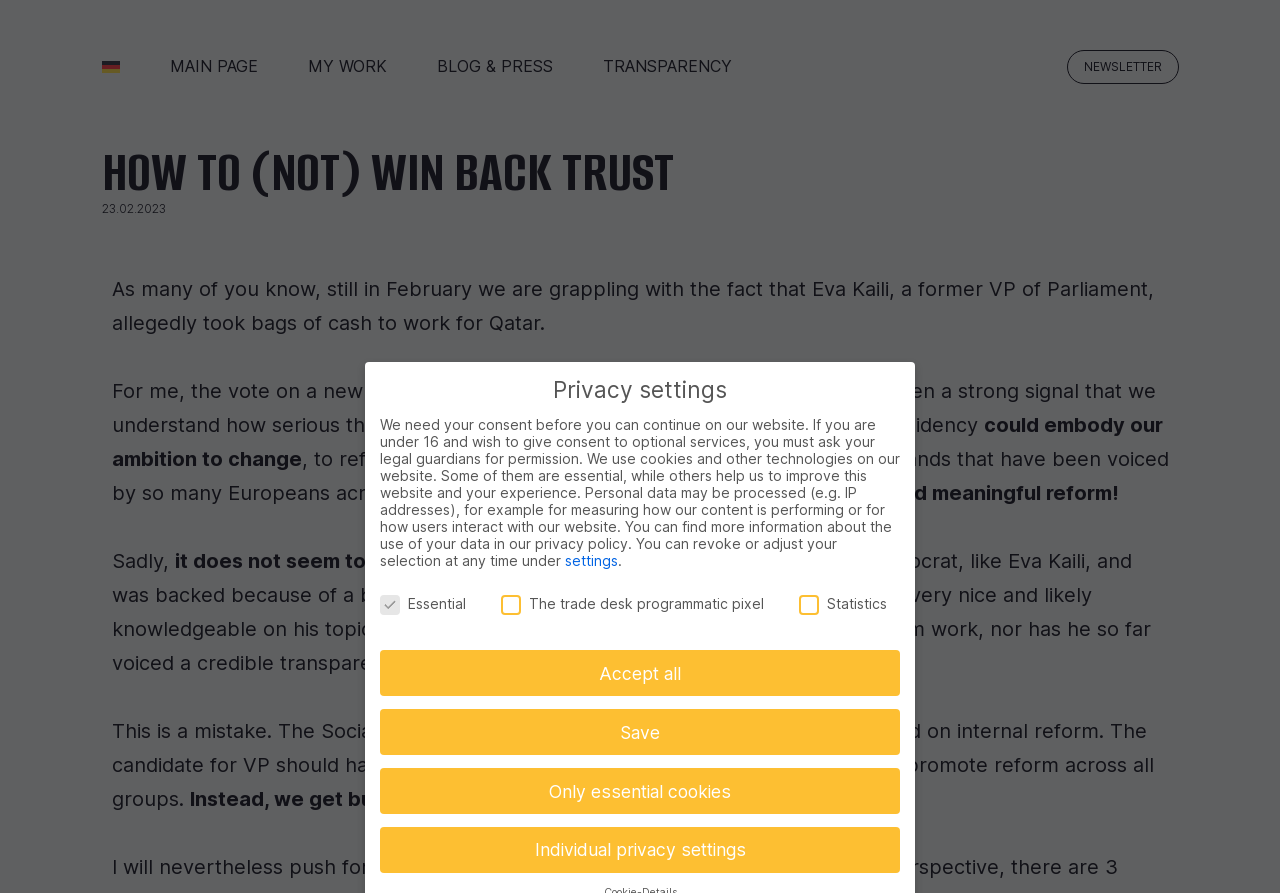Please predict the bounding box coordinates of the element's region where a click is necessary to complete the following instruction: "Click the 'MY WORK' link". The coordinates should be represented by four float numbers between 0 and 1, i.e., [left, top, right, bottom].

[0.24, 0.063, 0.302, 0.087]